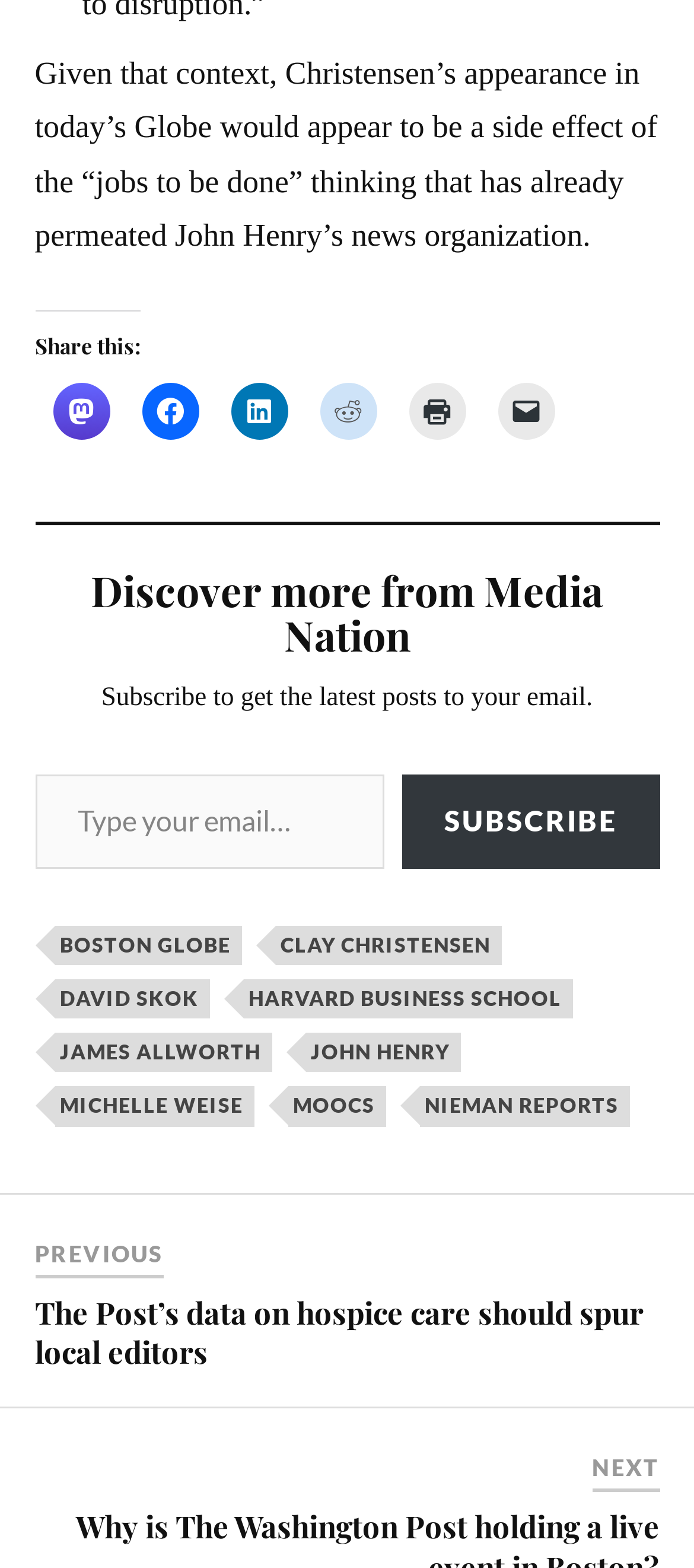Kindly determine the bounding box coordinates for the area that needs to be clicked to execute this instruction: "Read the next article".

[0.853, 0.927, 0.95, 0.945]